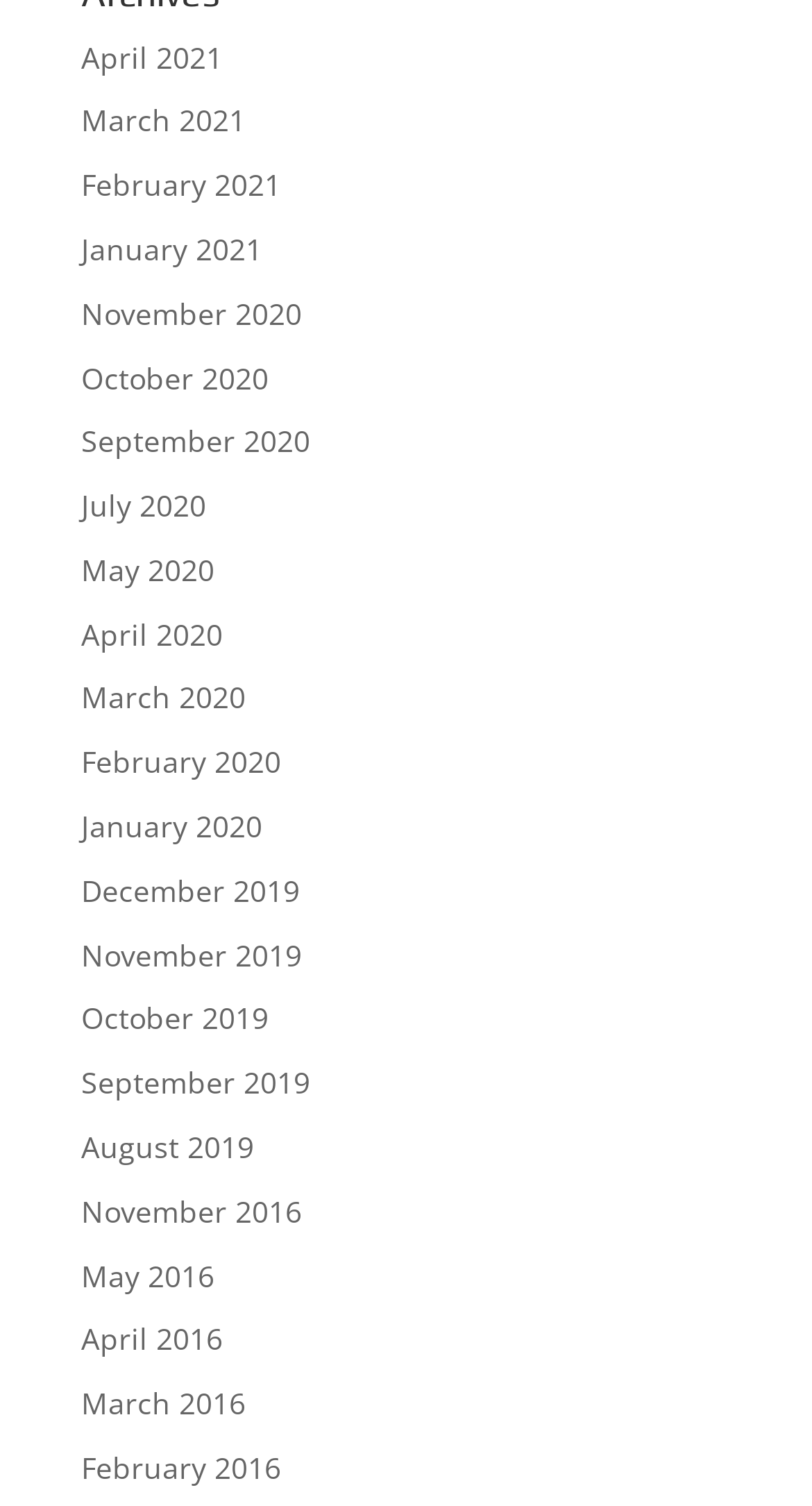Predict the bounding box of the UI element based on this description: "February 2021".

[0.1, 0.109, 0.346, 0.136]